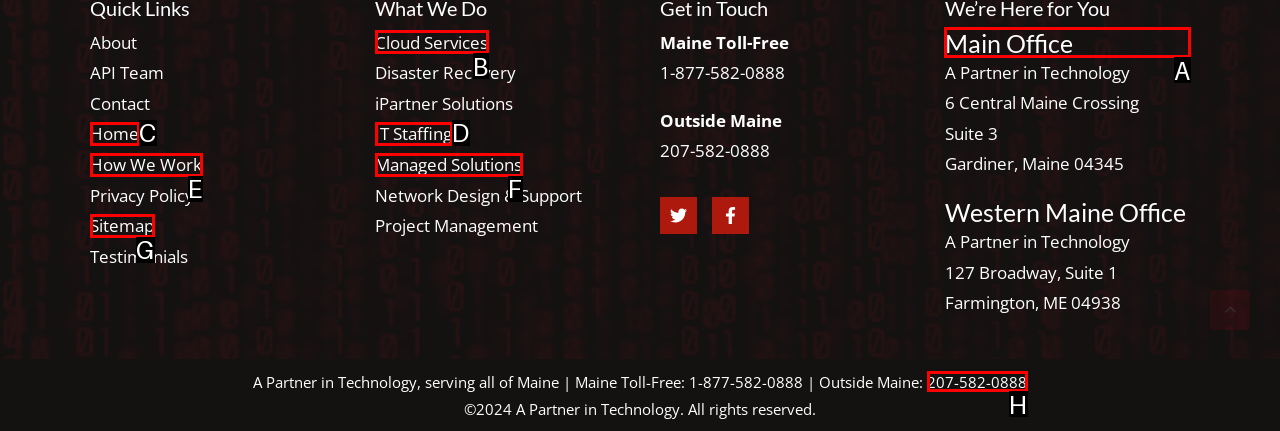Identify the correct HTML element to click to accomplish this task: Go to Main Office location
Respond with the letter corresponding to the correct choice.

A